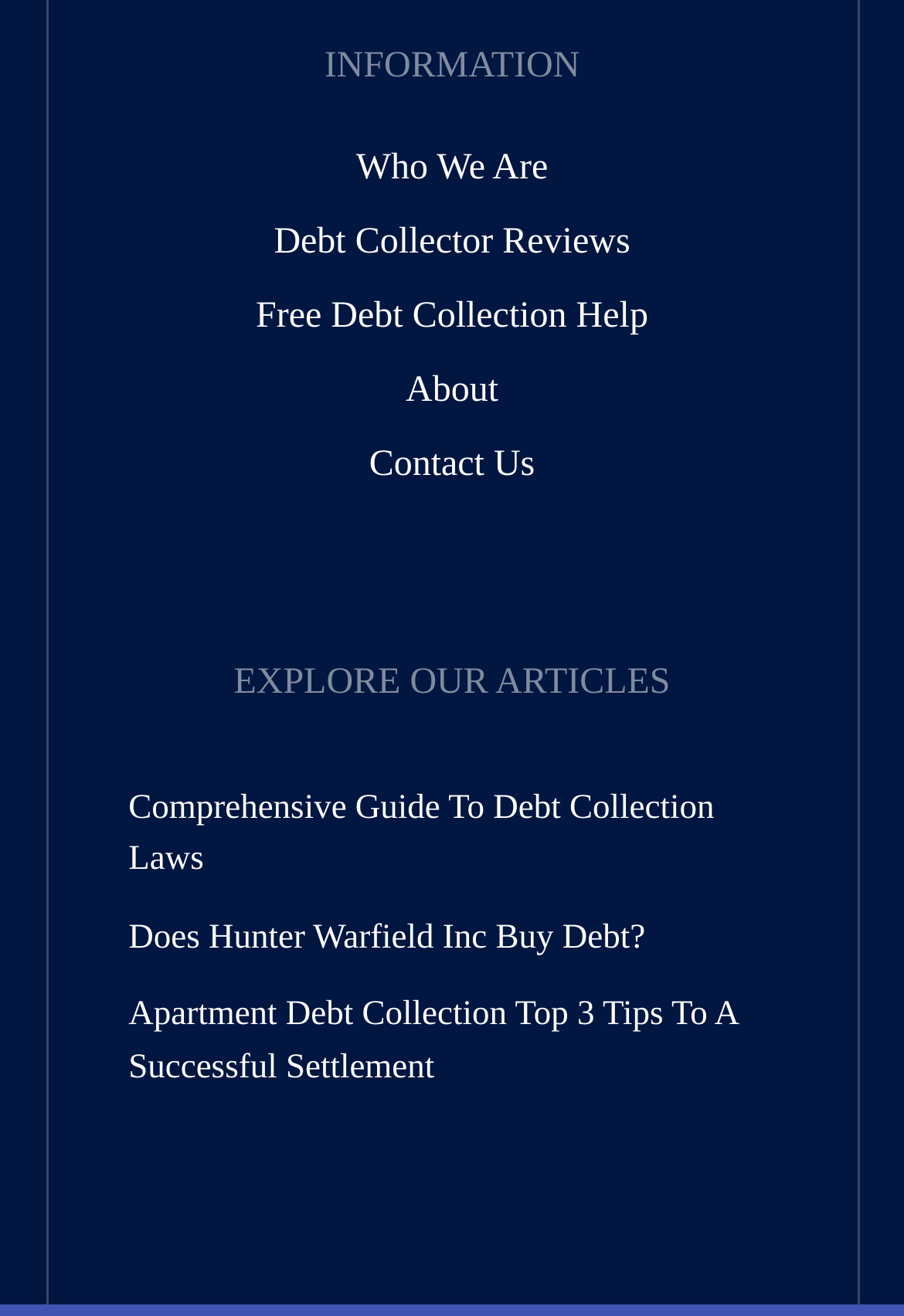Using the given element description, provide the bounding box coordinates (top-left x, top-left y, bottom-right x, bottom-right y) for the corresponding UI element in the screenshot: Contact Us

[0.142, 0.333, 0.858, 0.375]